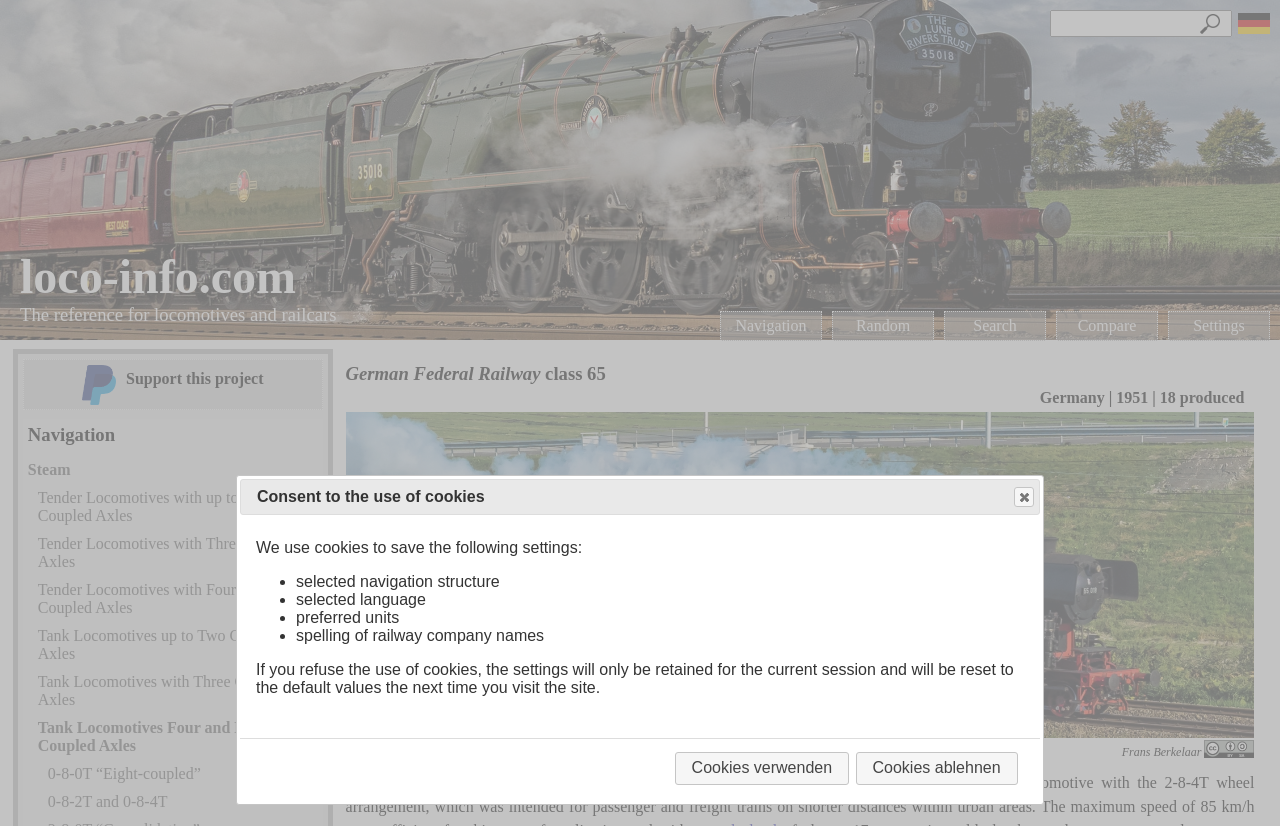Please specify the coordinates of the bounding box for the element that should be clicked to carry out this instruction: "Click on the 'Support this project' link". The coordinates must be four float numbers between 0 and 1, formatted as [left, top, right, bottom].

[0.018, 0.435, 0.252, 0.496]